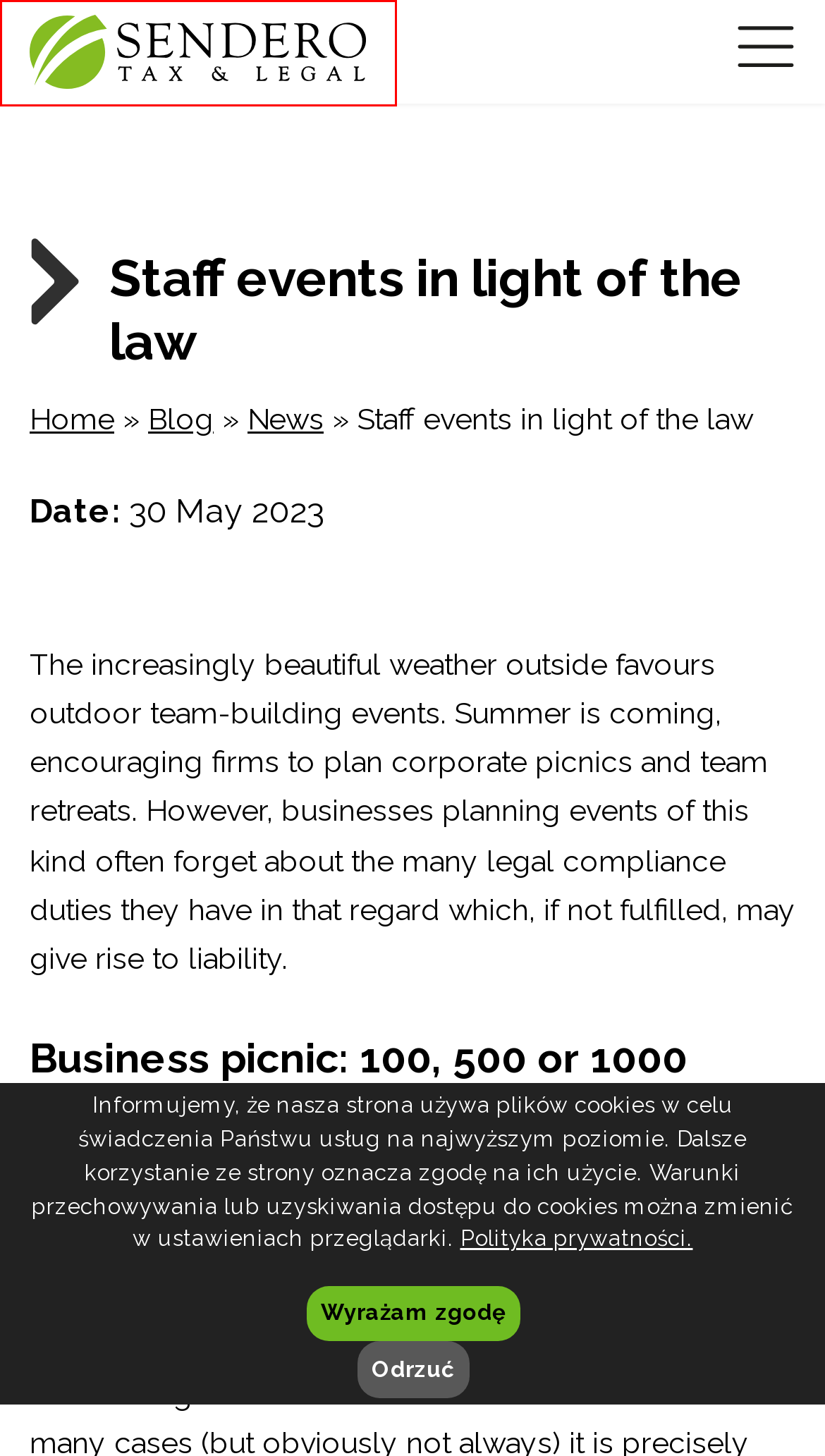Given a webpage screenshot featuring a red rectangle around a UI element, please determine the best description for the new webpage that appears after the element within the bounding box is clicked. The options are:
A. Team - SENDERO Tax & Legal
B. News - SENDERO Tax & Legal
C. Strona główna - Mooq
D. Disclaimer - SENDERO Tax & Legal
E. Contact - SENDERO Tax & Legal
F. Sendero - Tax Office - Tax Advisory Wrocław
G. Law Firm - Legal Consultation Wrocław - Sendero
H. Firmenevents und das Recht - SENDERO

F